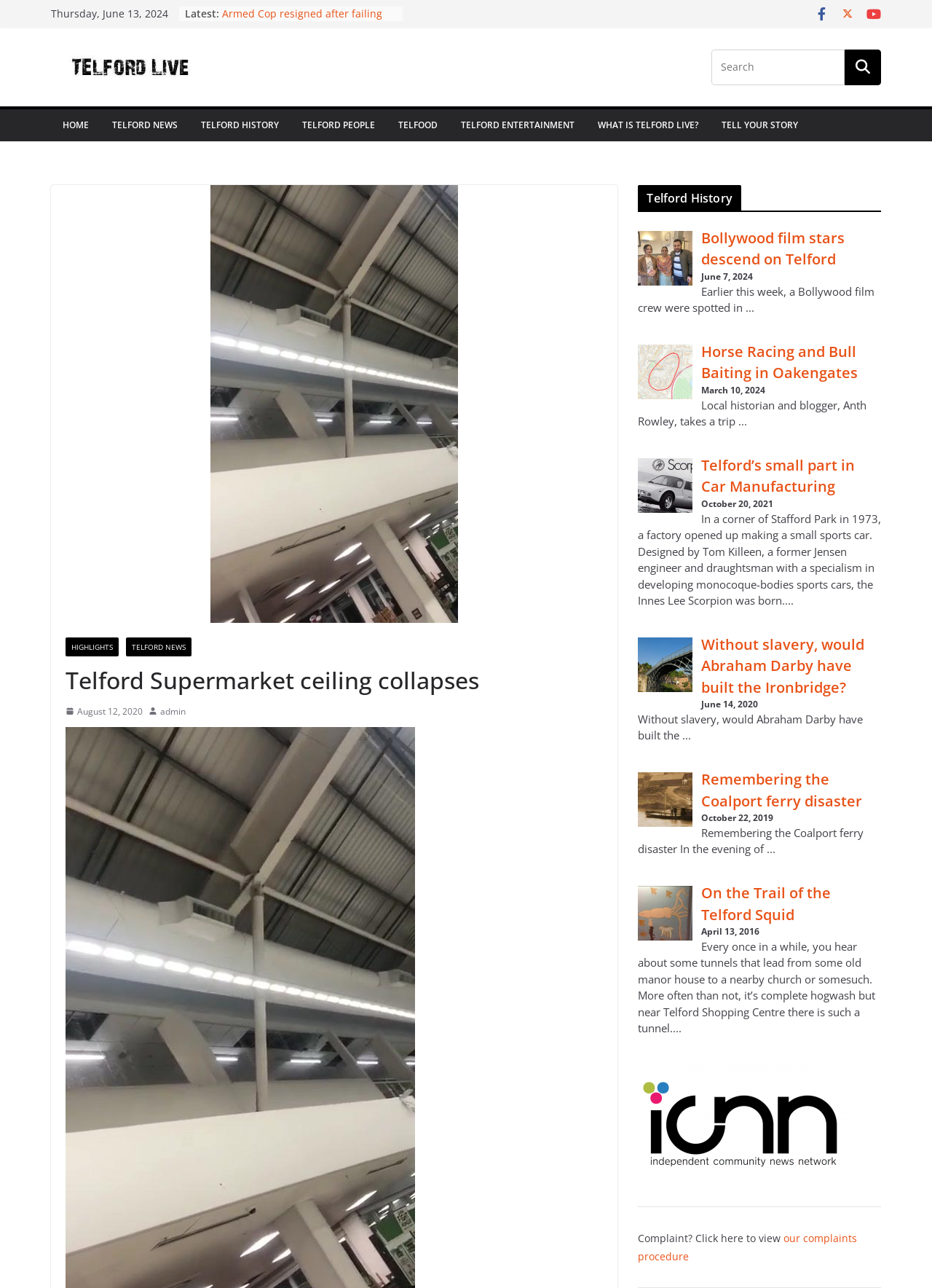Please pinpoint the bounding box coordinates for the region I should click to adhere to this instruction: "Click on the Telford Live logo".

[0.055, 0.035, 0.219, 0.069]